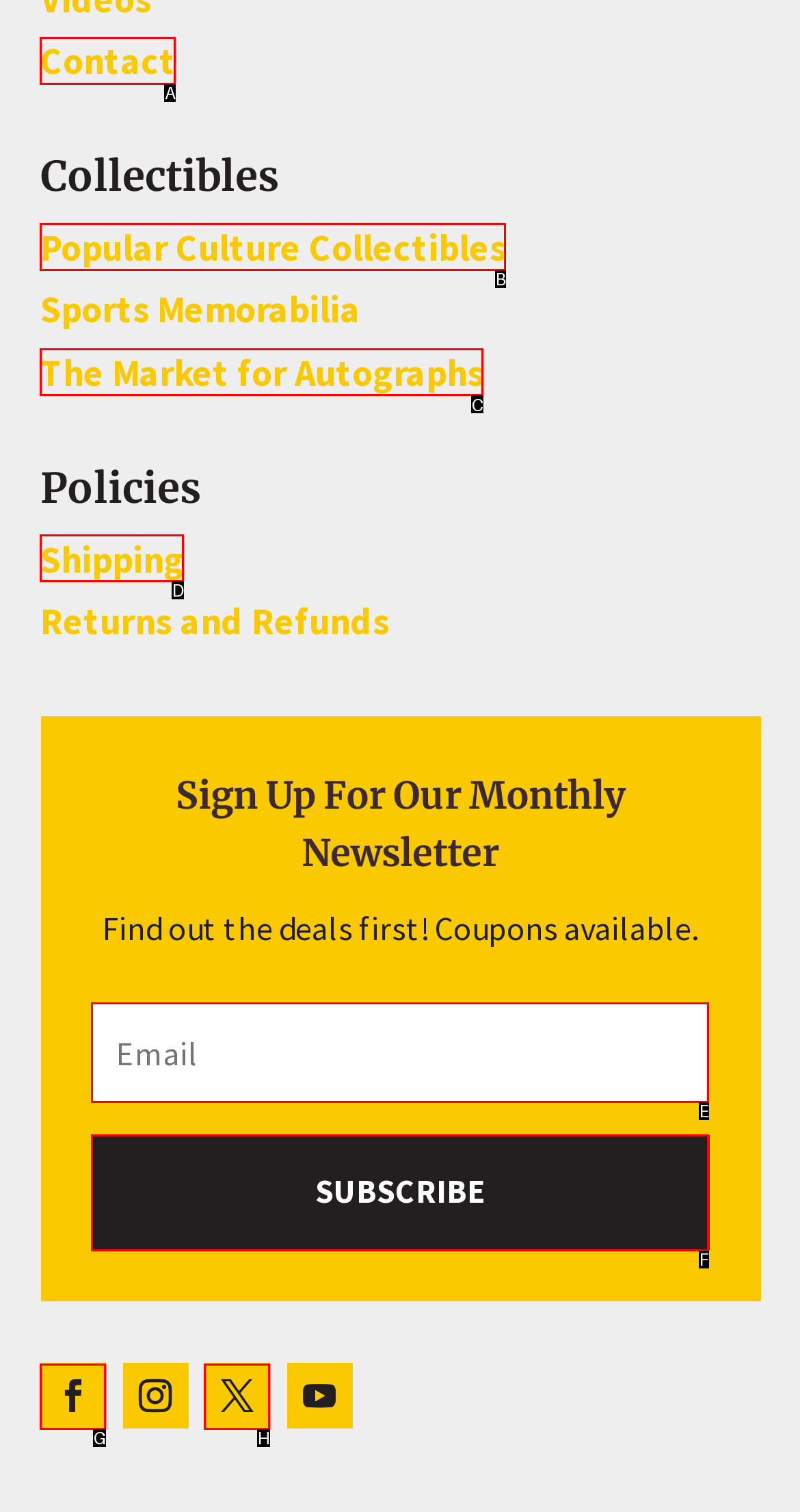From the given choices, which option should you click to complete this task: Enter email address? Answer with the letter of the correct option.

E